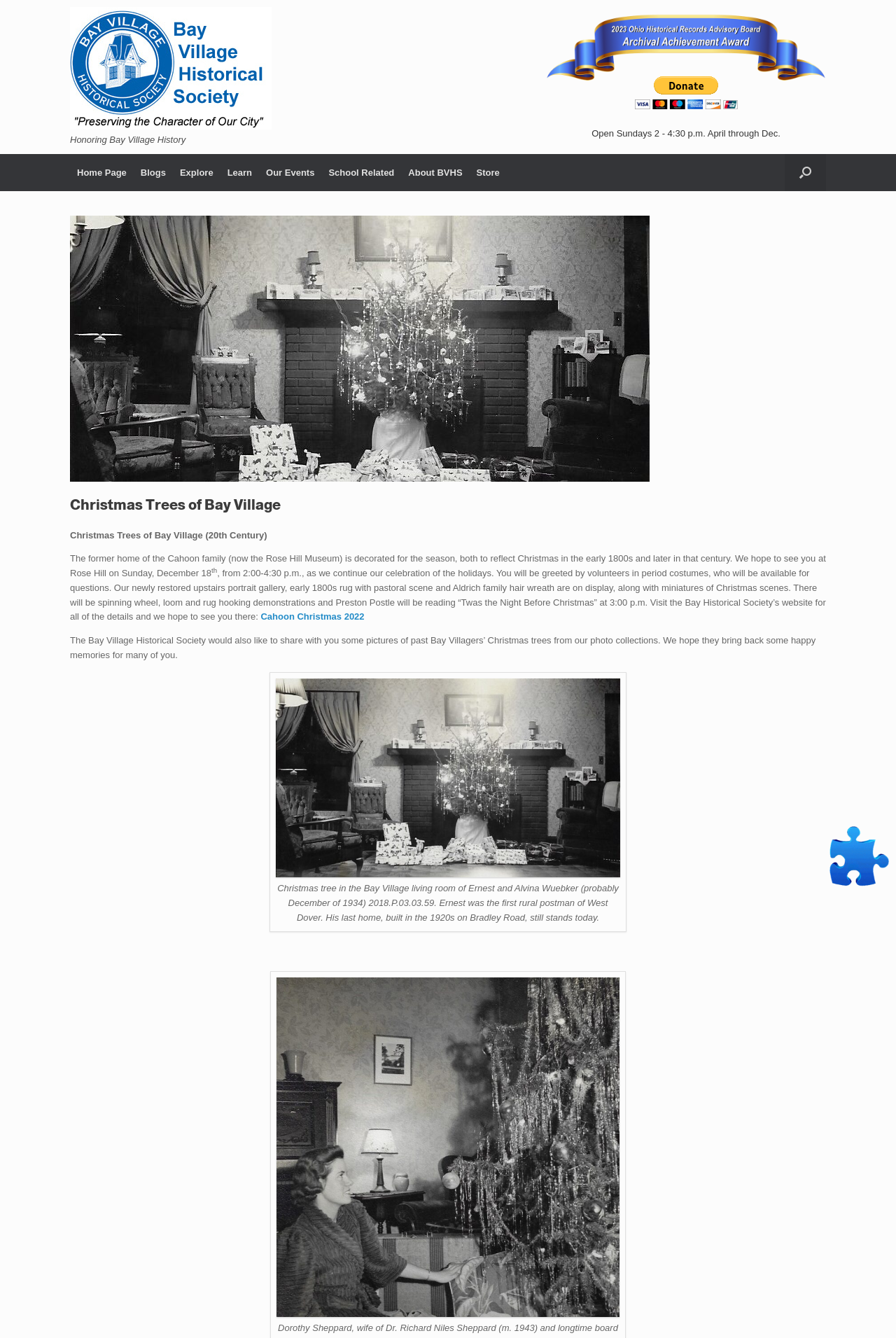Given the content of the image, can you provide a detailed answer to the question?
What is the activity being demonstrated at Rose Hill Museum?

I found the answer by reading the text on the webpage, specifically the sentence '...there will be spinning wheel, loom and rug hooking demonstrations...' which mentions the activity.